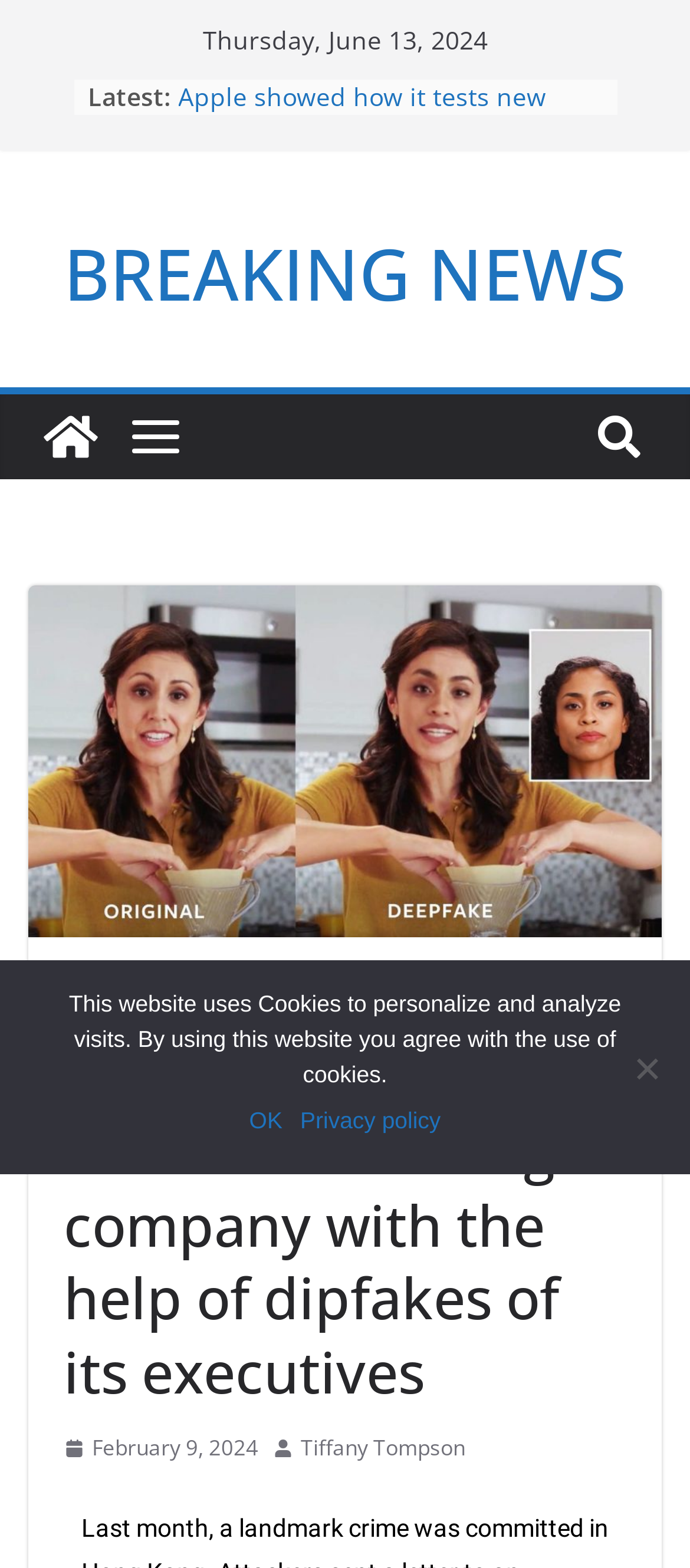Please determine the primary heading and provide its text.

Fraudsters stole $25 million from a large company with the help of dipfakes of its executives